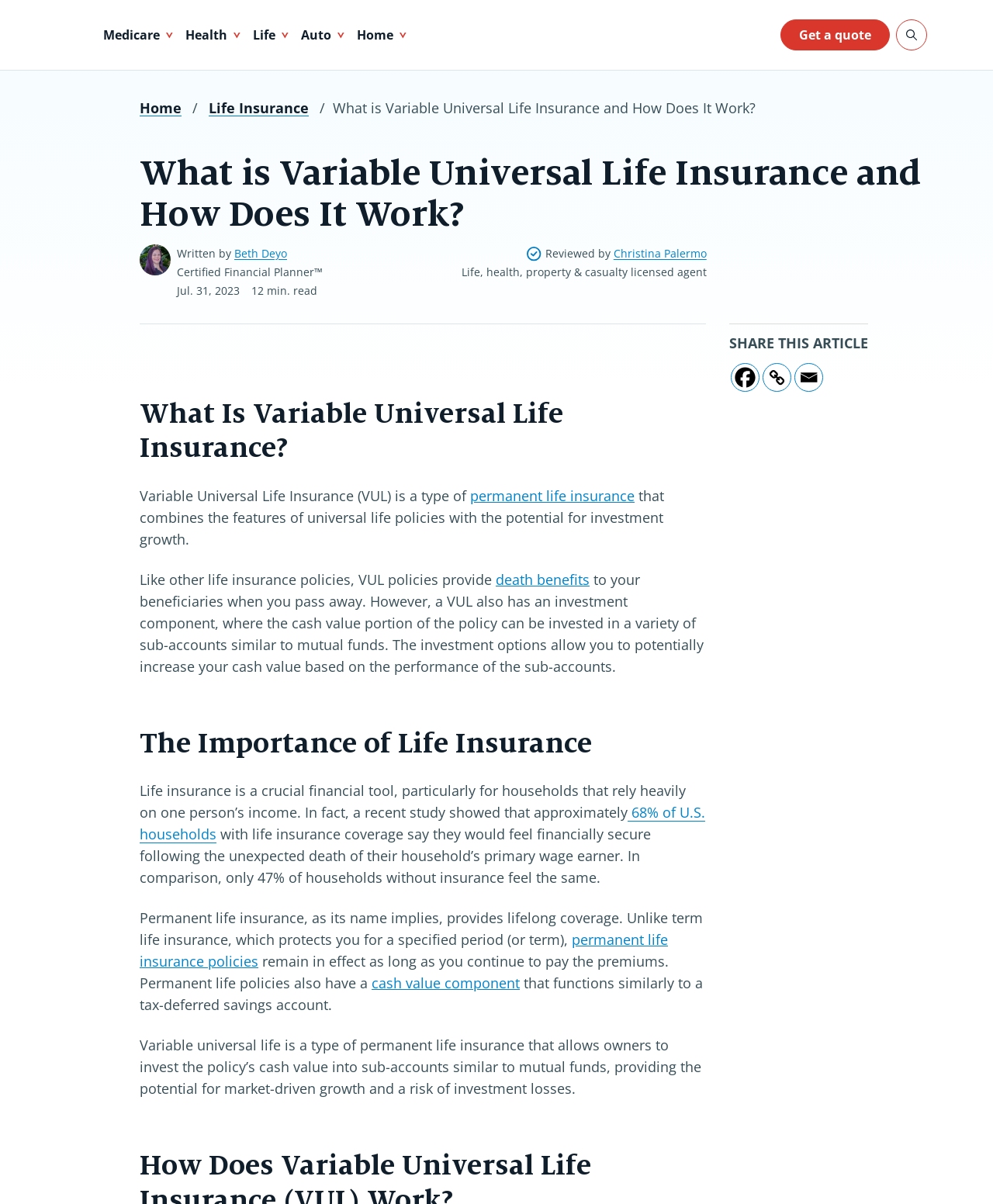What is the purpose of life insurance, according to the article?
Kindly offer a detailed explanation using the data available in the image.

This question can be answered by reading the section 'The Importance of Life Insurance', which explains that life insurance provides financial security for households that rely heavily on one person's income.